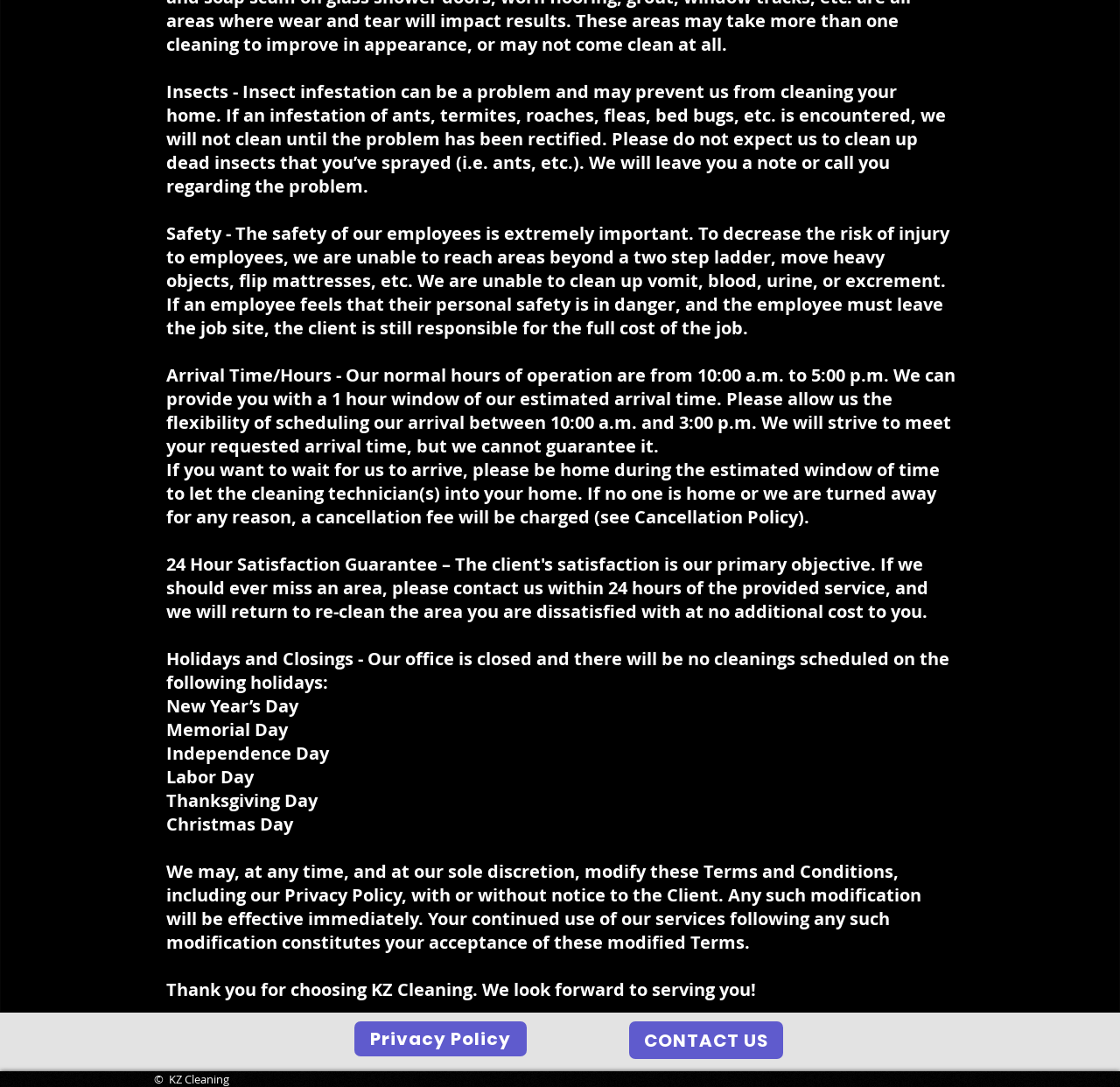From the element description CONTACT US, predict the bounding box coordinates of the UI element. The coordinates must be specified in the format (top-left x, top-left y, bottom-right x, bottom-right y) and should be within the 0 to 1 range.

[0.562, 0.94, 0.699, 0.974]